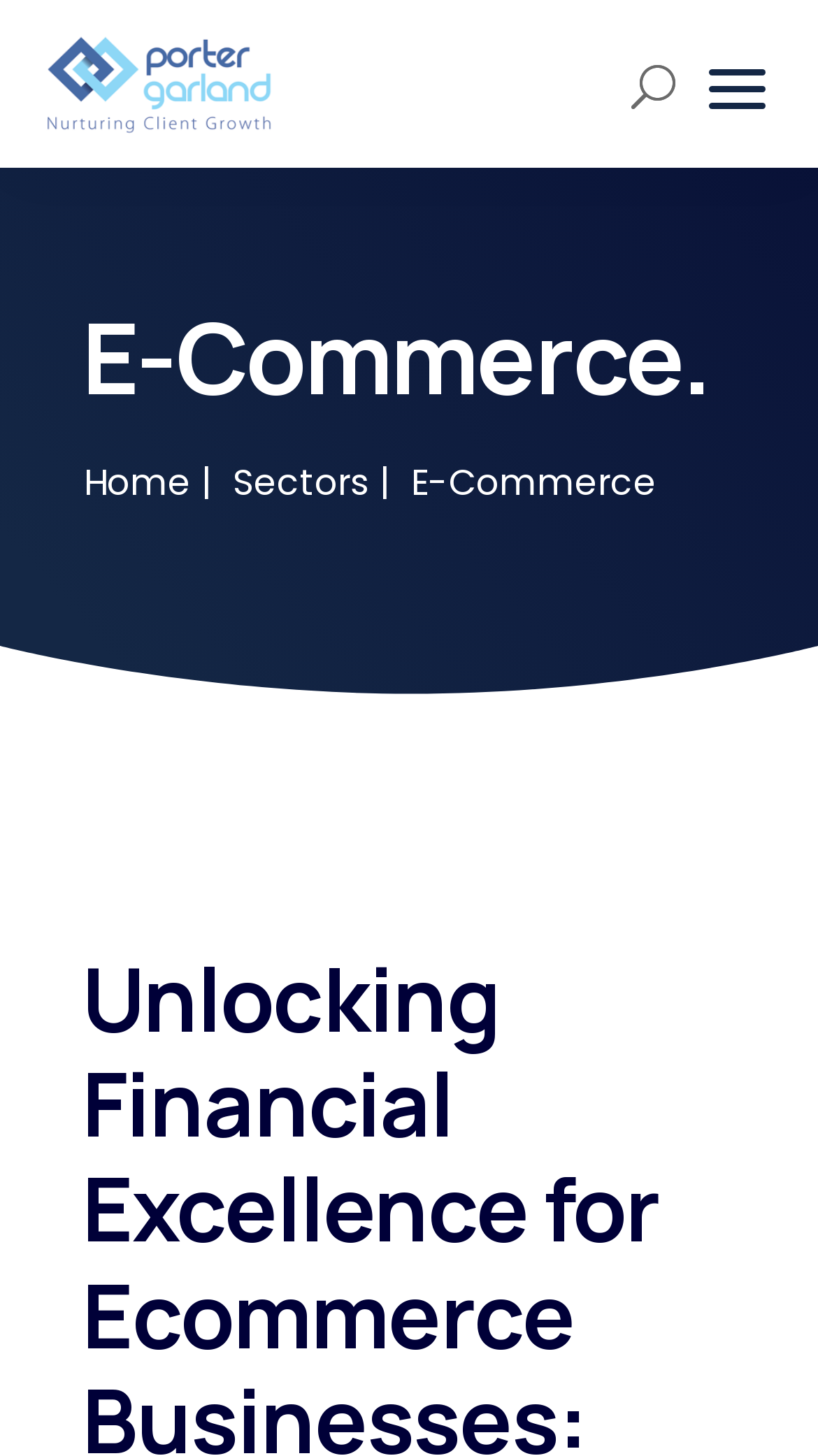Provide a thorough and detailed response to the question by examining the image: 
What is the purpose of the button?

The button is located at the top-right corner of the webpage, and its purpose is to open a menu, as indicated by its text 'Menu Button'.